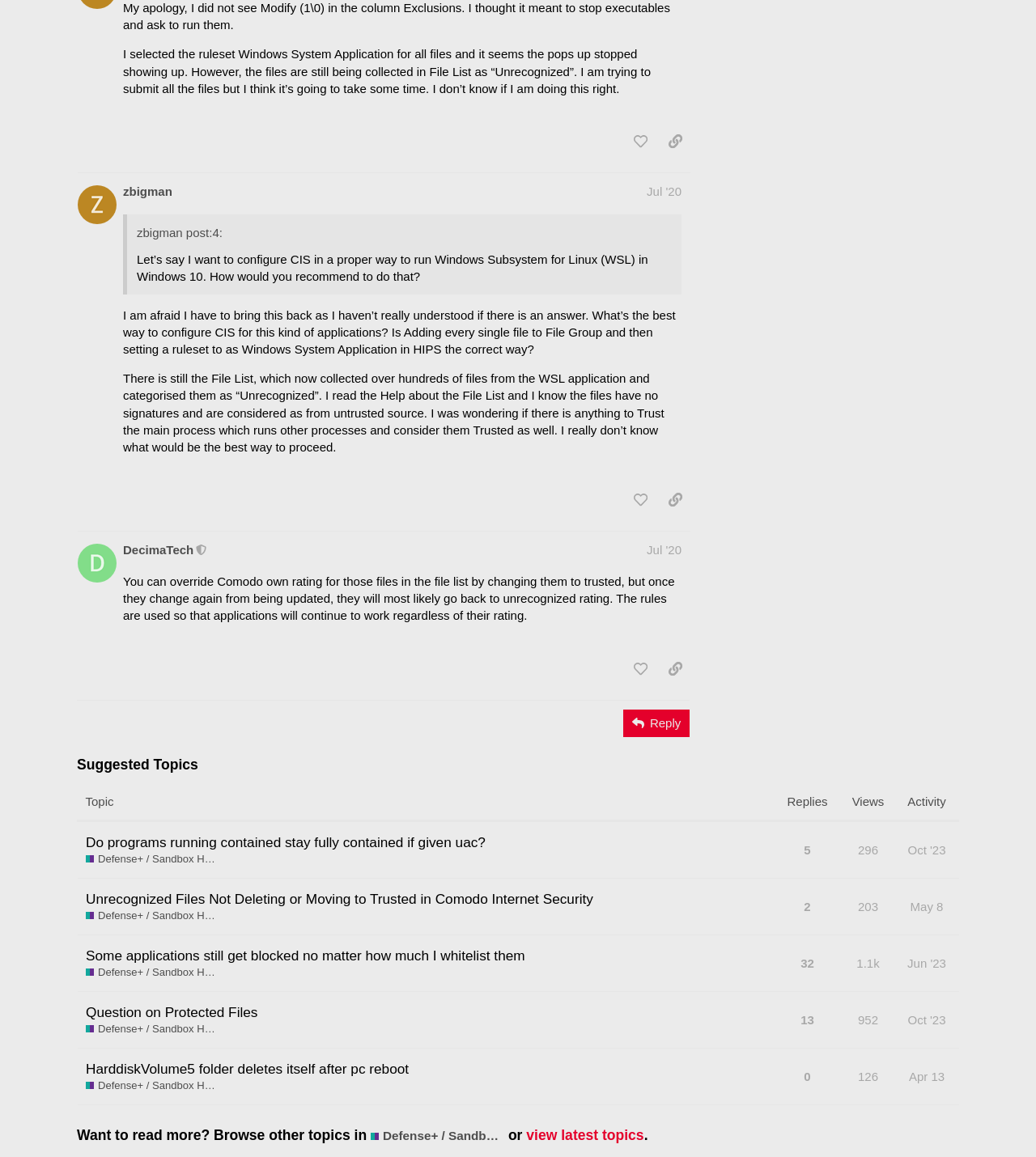Locate the UI element that matches the description Jun '23 in the webpage screenshot. Return the bounding box coordinates in the format (top-left x, top-left y, bottom-right x, bottom-right y), with values ranging from 0 to 1.

[0.872, 0.816, 0.917, 0.849]